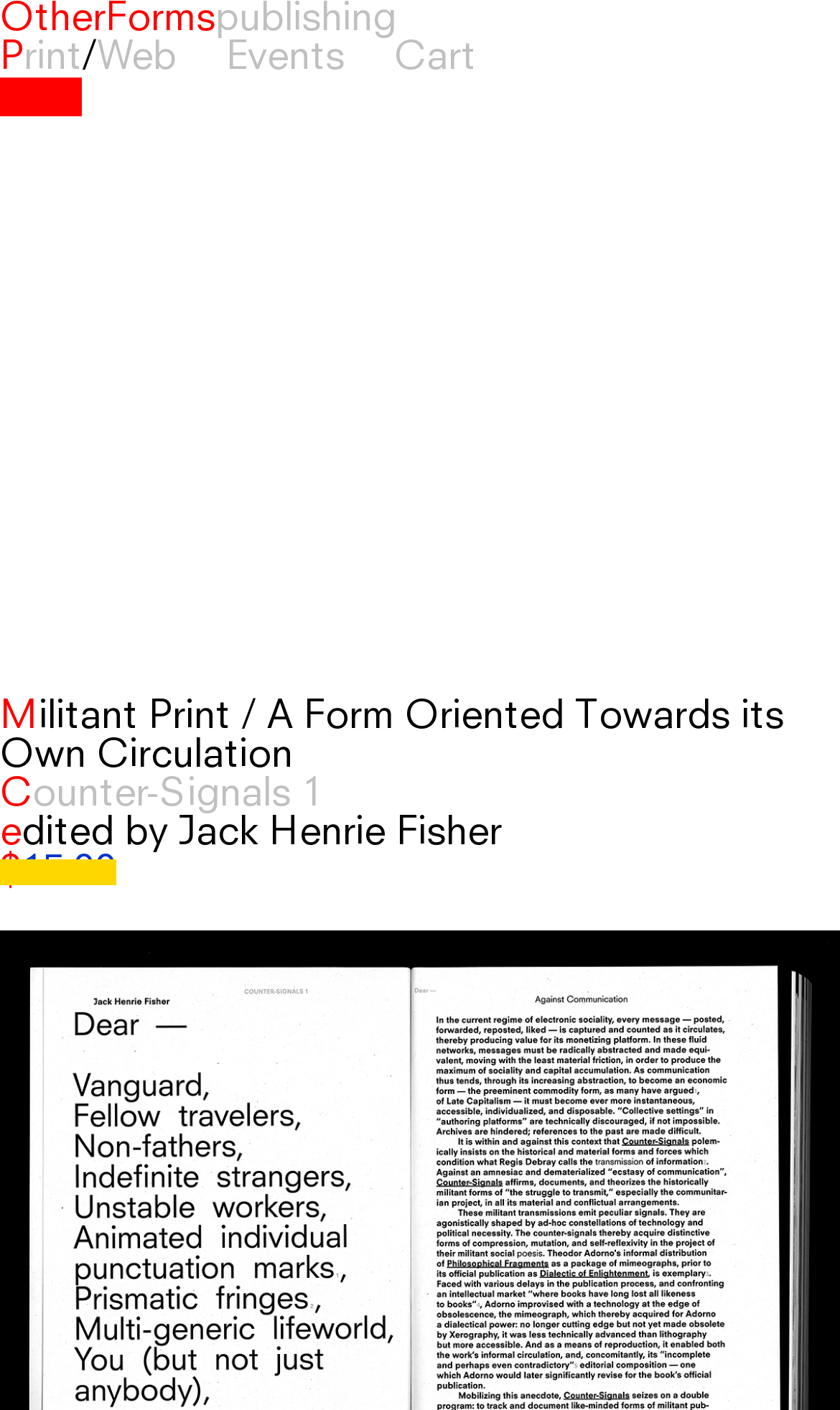Describe all significant elements and features of the webpage.

The webpage appears to be a product page for a book titled "Militant Print / A Form Oriented Towards its Own Circulation". At the top of the page, there is a navigation menu with five links: "OtherFormspublishing", "Print", a separator "/", "Web", and "Events", followed by a "Cart" link. 

Below the navigation menu, there is a prominent heading that displays the title of the book. Underneath the heading, there is a subtitle "Counter-Signals 1" and an editor's credit "edited by Jack Henrie Fisher". 

Further down, there is a price listed as "$15.00". The book's details, including its dimensions, number of pages, printing information, edition, and ISBN, are not explicitly mentioned on the page, but they are provided in the meta description.